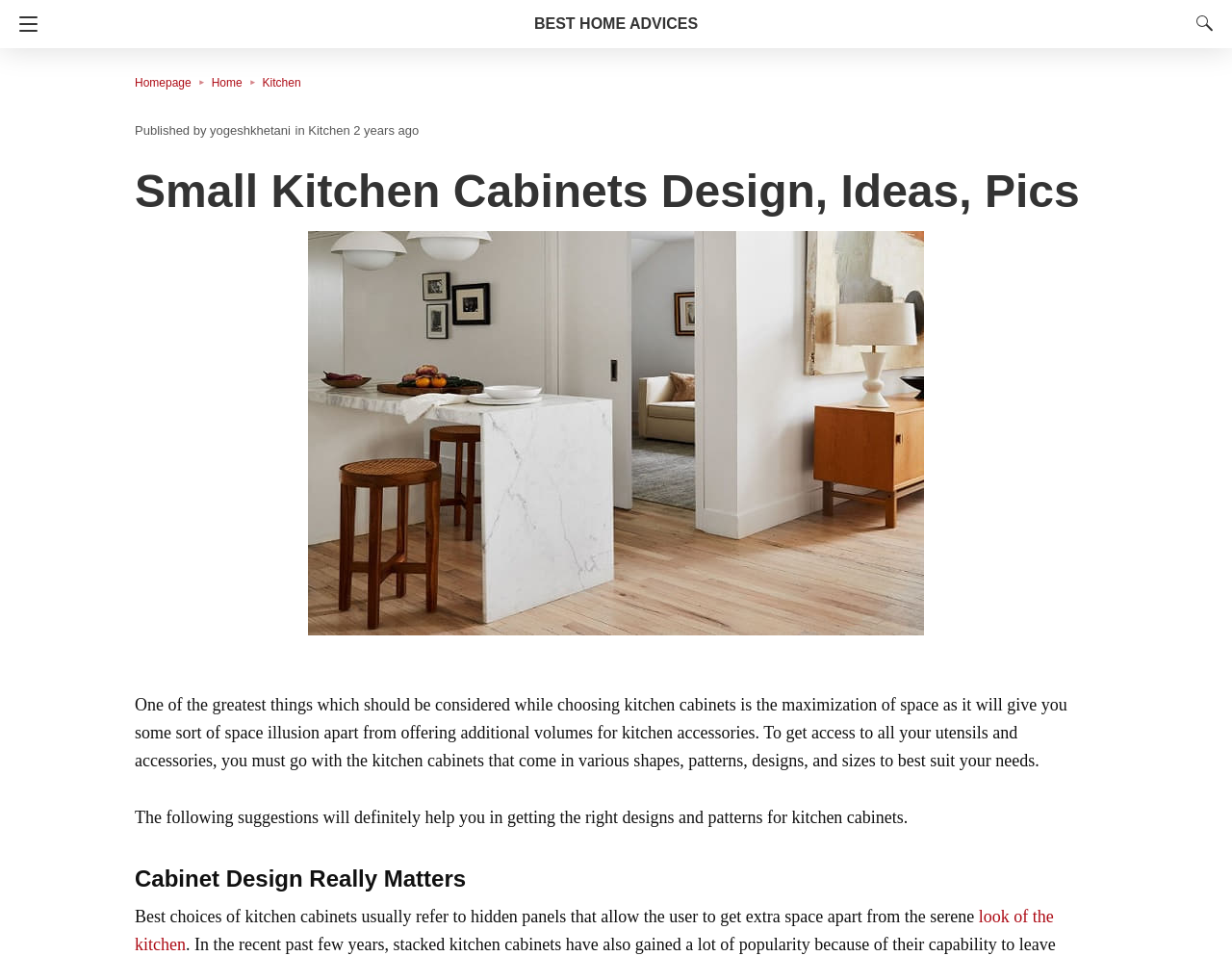Generate a comprehensive description of the webpage content.

The webpage is about small kitchen cabinets design, ideas, and pictures, with a focus on maximizing space and choosing the right designs and patterns. At the top left, there is a navigation button, and next to it, a link to "BEST HOME ADVICES". On the top right, there is a search button with a dropdown menu containing links to the homepage, home, and kitchen categories.

Below the navigation and search buttons, there is a header section with the title "Small Kitchen Cabinets Design, Ideas, Pics". Underneath the header, there is a large image of small kitchen cabinet ideas, taking up most of the width of the page.

To the left of the image, there is a block of text that discusses the importance of maximizing space when choosing kitchen cabinets, and how it can create a space illusion and provide additional volumes for kitchen accessories. Below this text, there is another paragraph that suggests the following content will provide helpful design and pattern ideas for kitchen cabinets.

Further down the page, there is a heading "Cabinet Design Really Matters", followed by a paragraph of text that discusses the best choices of kitchen cabinets, including hidden panels that provide extra space and contribute to a serene look of the kitchen. The paragraph ends with a link to "look of the kitchen".